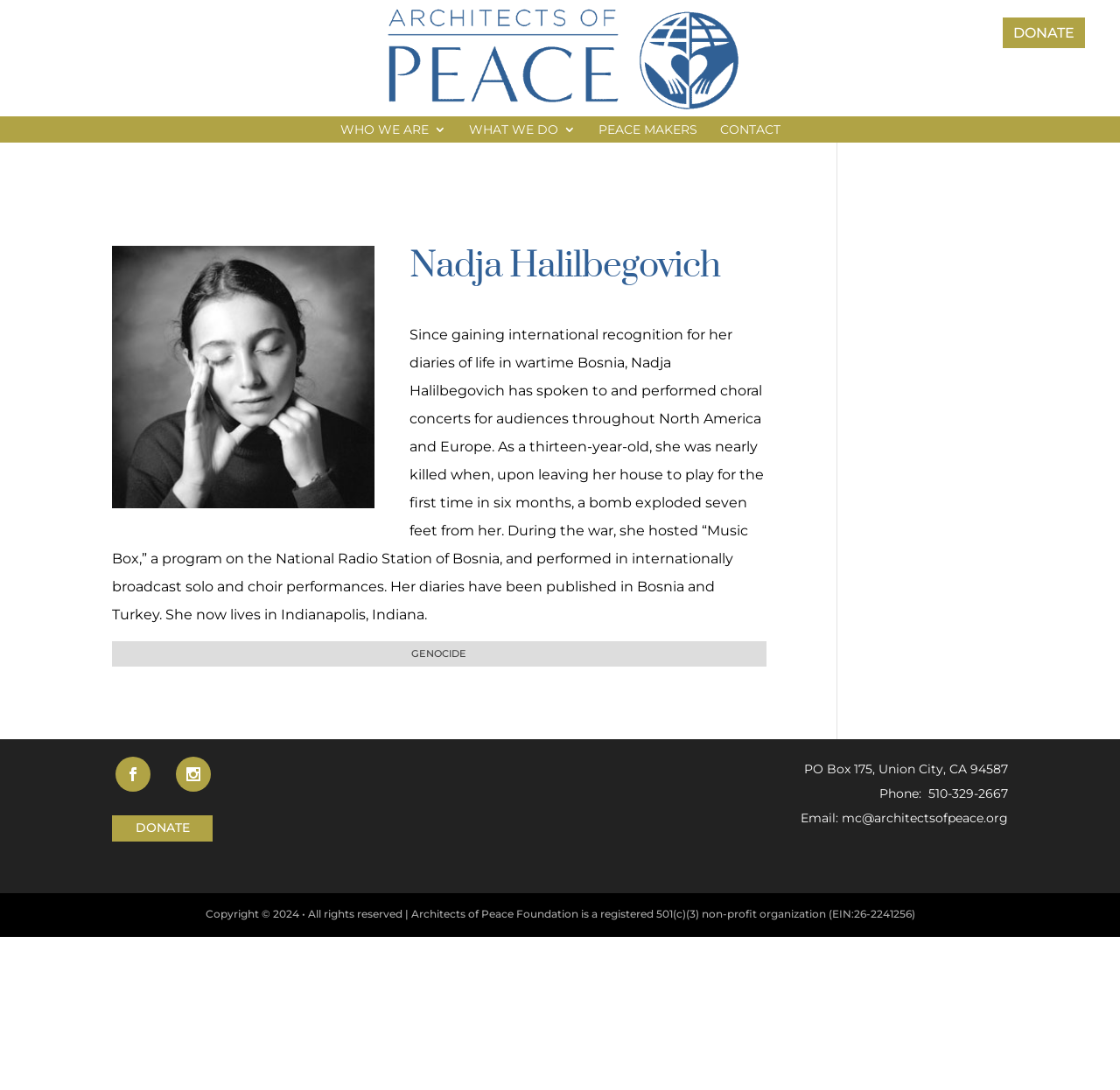Identify the bounding box coordinates of the region I need to click to complete this instruction: "Click the 'Cancel' button".

None